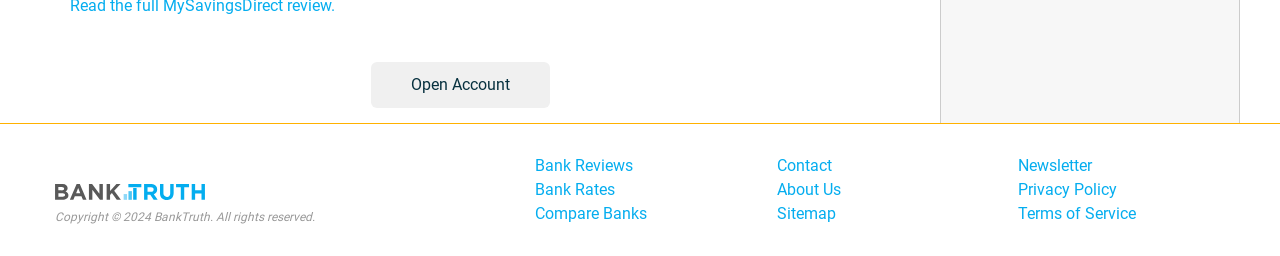How many columns are there in the footer section?
Look at the image and answer the question using a single word or phrase.

3